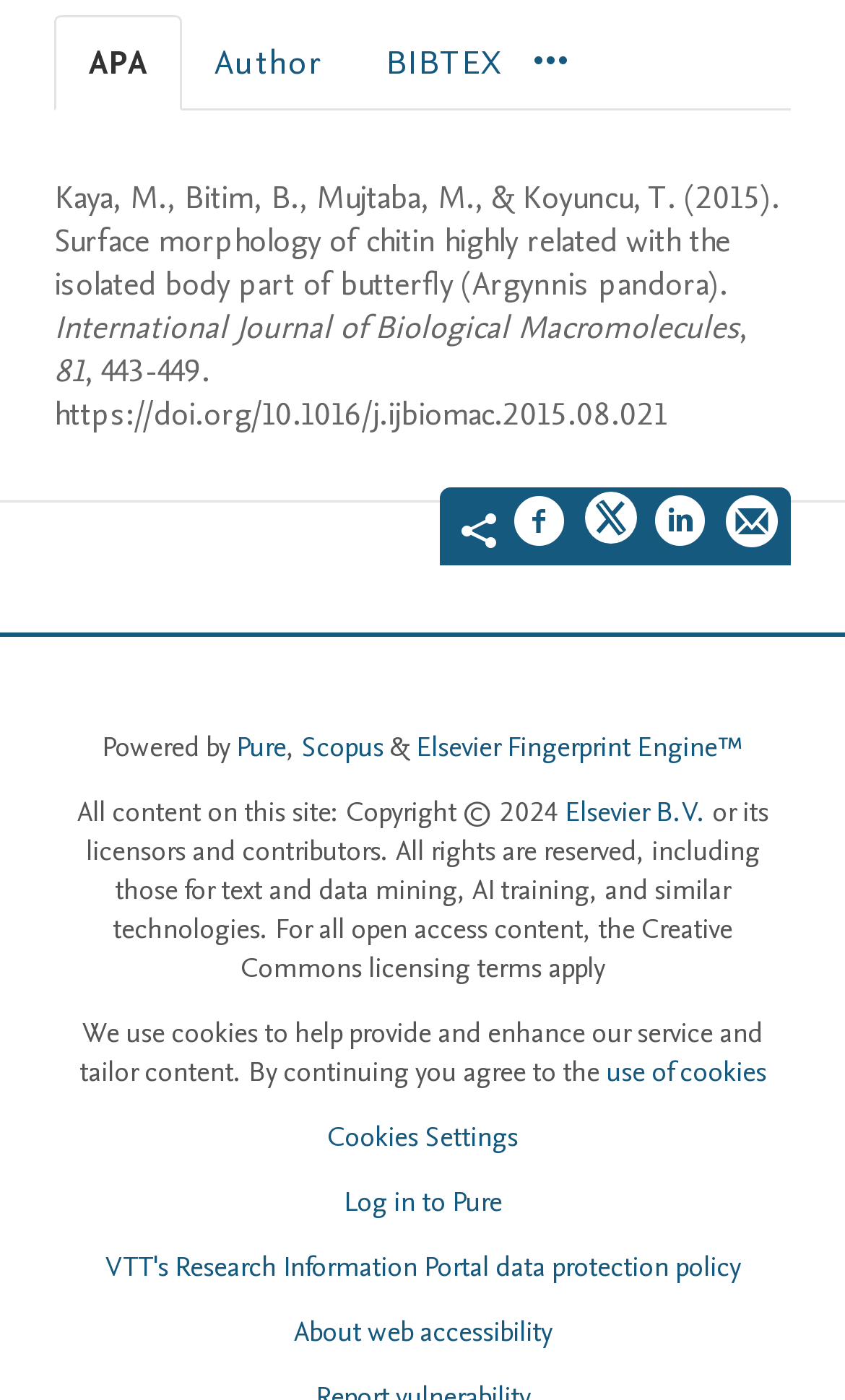Please predict the bounding box coordinates of the element's region where a click is necessary to complete the following instruction: "View the Scopus website". The coordinates should be represented by four float numbers between 0 and 1, i.e., [left, top, right, bottom].

[0.356, 0.519, 0.454, 0.547]